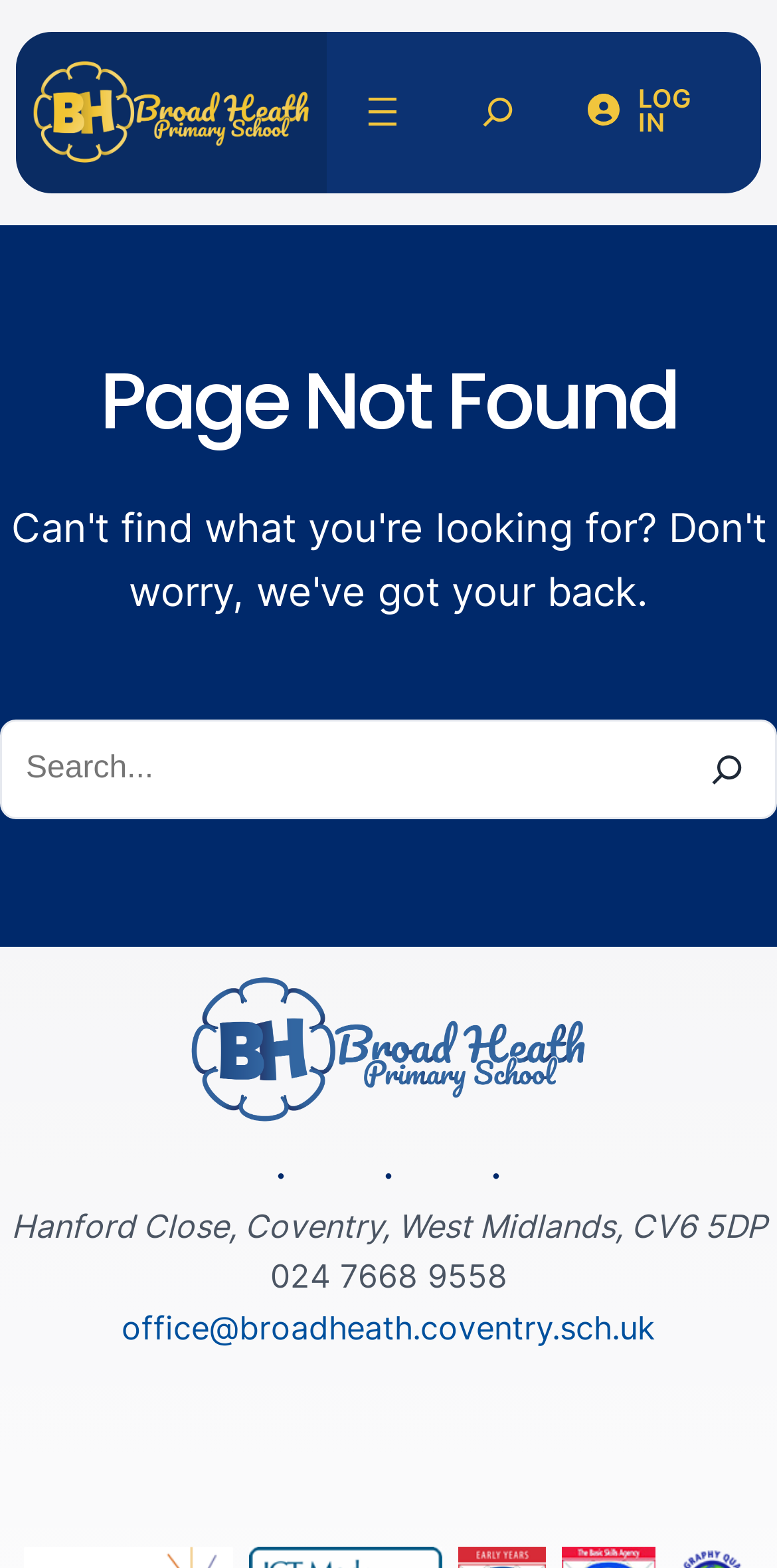Find the main header of the webpage and produce its text content.

Page Not Found